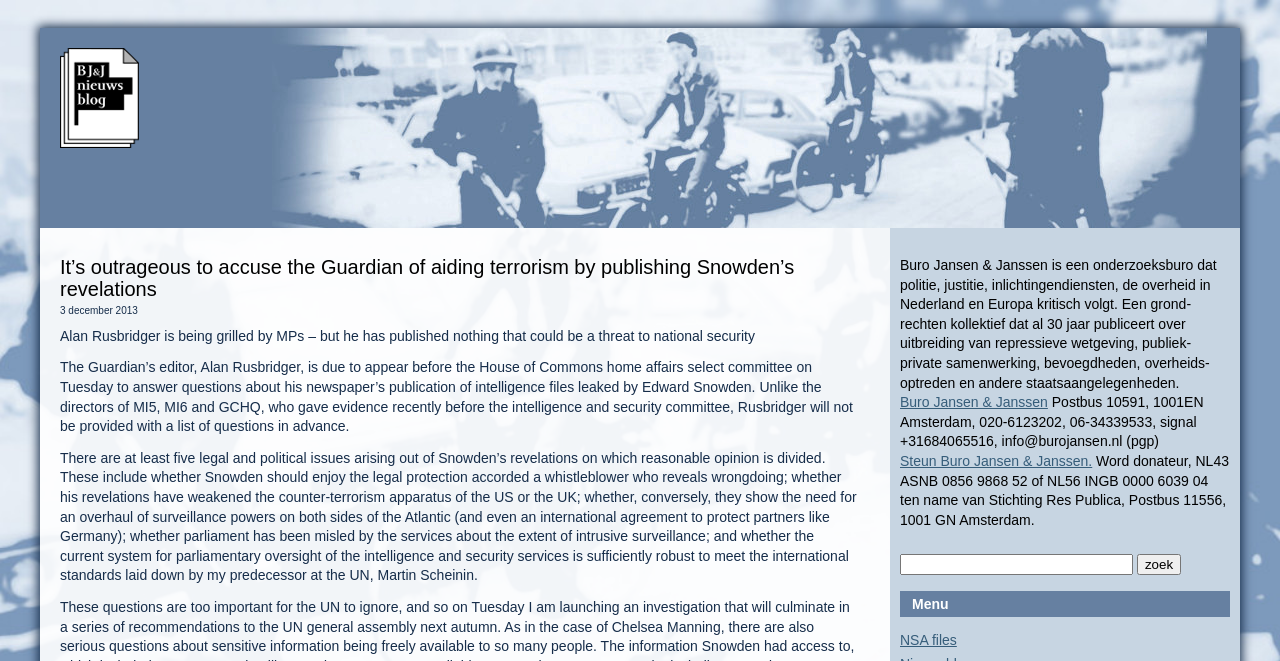Based on the provided description, "Steun Buro Jansen & Janssen.", find the bounding box of the corresponding UI element in the screenshot.

[0.703, 0.685, 0.853, 0.709]